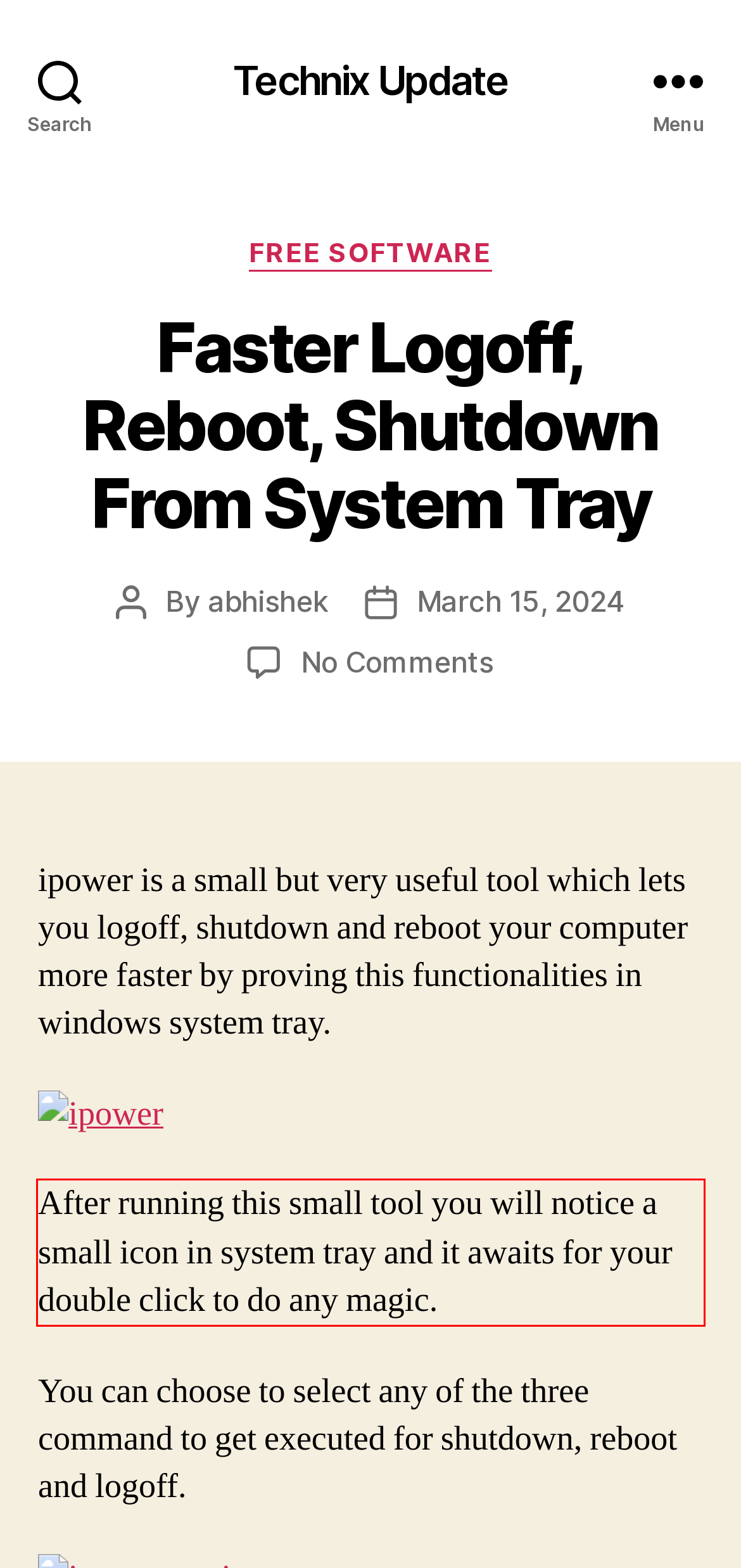Identify the text inside the red bounding box on the provided webpage screenshot by performing OCR.

After running this small tool you will notice a small icon in system tray and it awaits for your double click to do any magic.